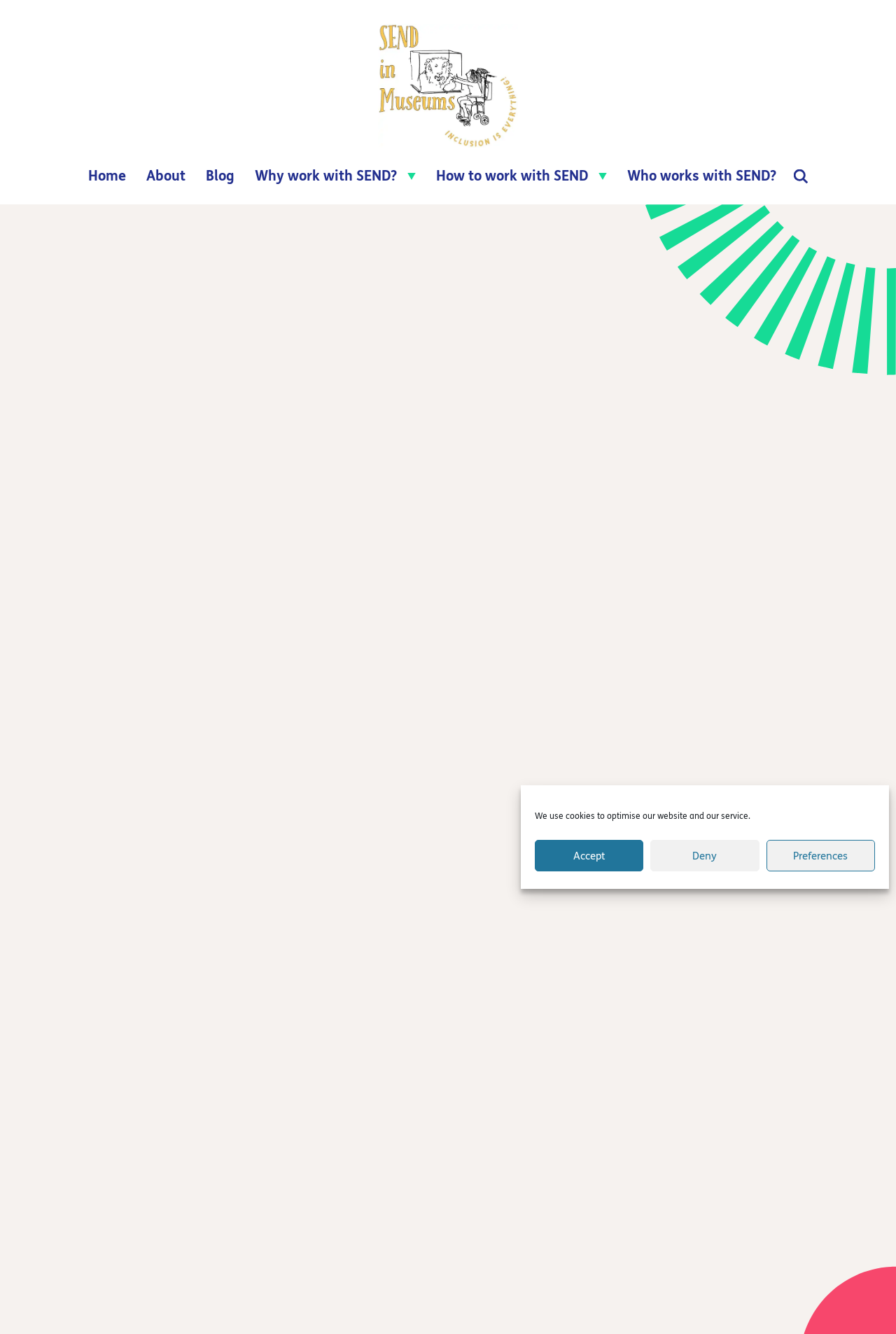Provide a one-word or short-phrase answer to the question:
How many main sections are there in the 'Getting started' article?

Five